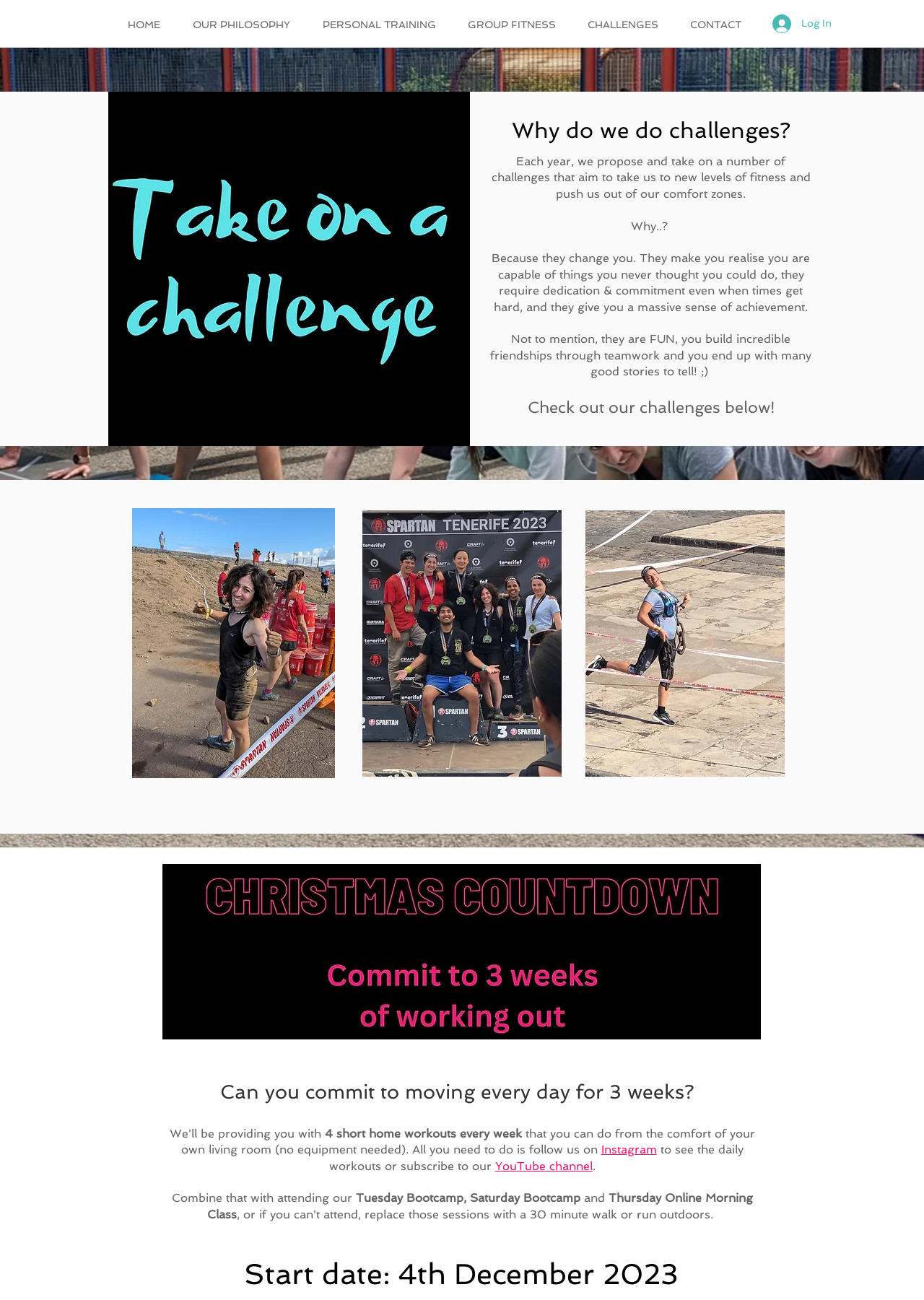Calculate the bounding box coordinates for the UI element based on the following description: "OUR PHILOSOPHY". Ensure the coordinates are four float numbers between 0 and 1, i.e., [left, top, right, bottom].

[0.197, 0.011, 0.338, 0.027]